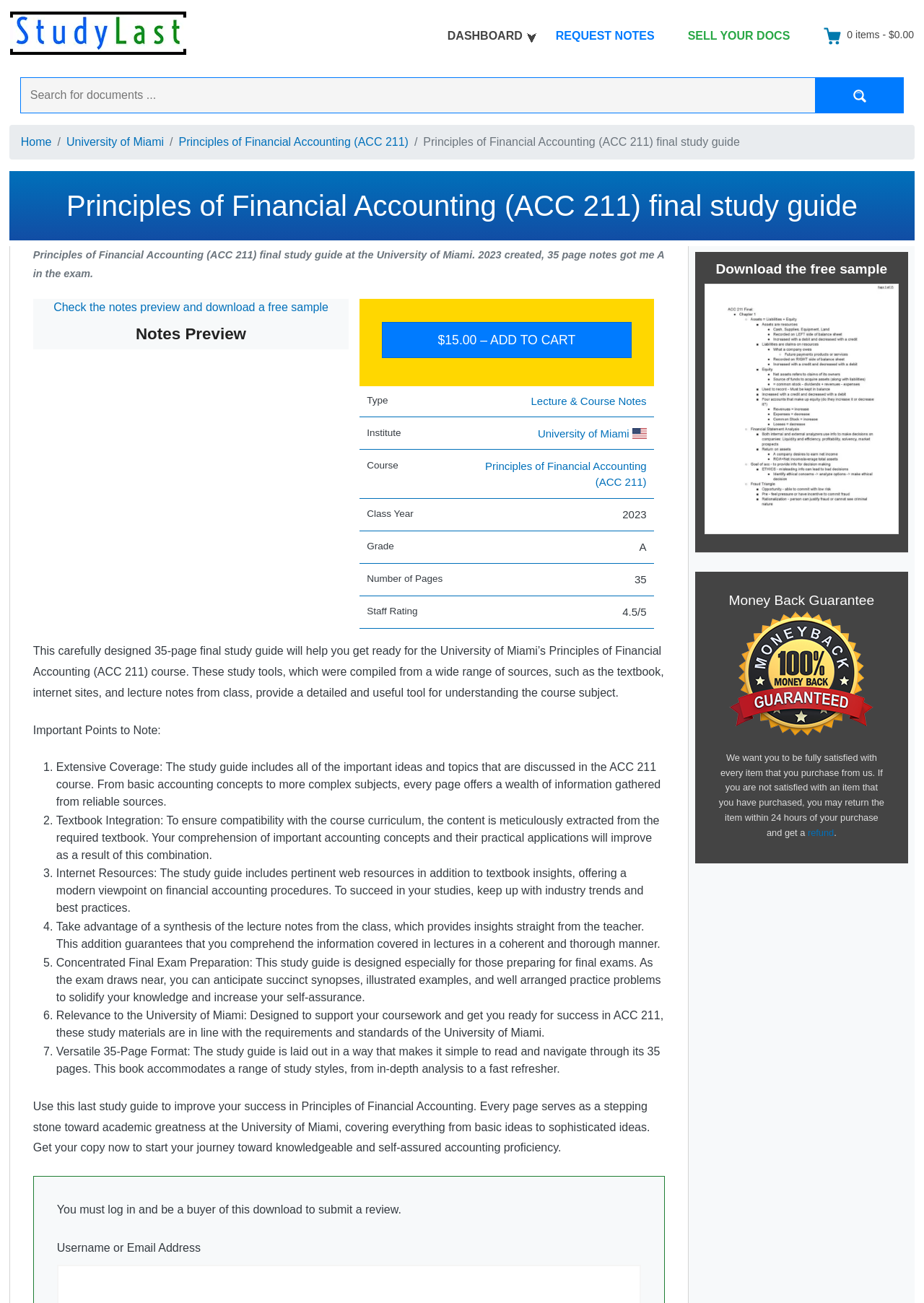Provide the bounding box coordinates of the area you need to click to execute the following instruction: "Search for notes".

[0.022, 0.059, 0.978, 0.087]